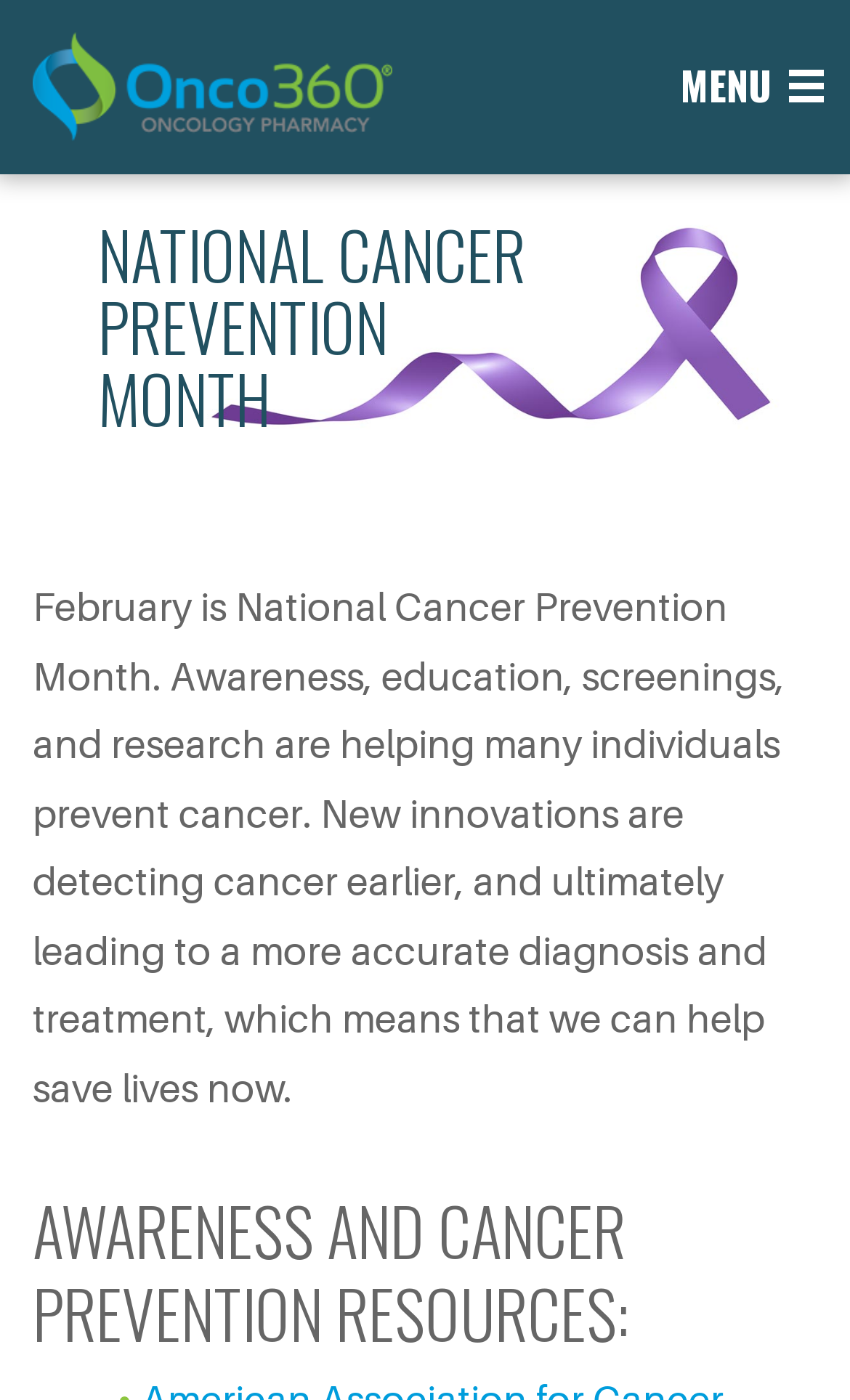Calculate the bounding box coordinates of the UI element given the description: "LocalCity Expert".

None